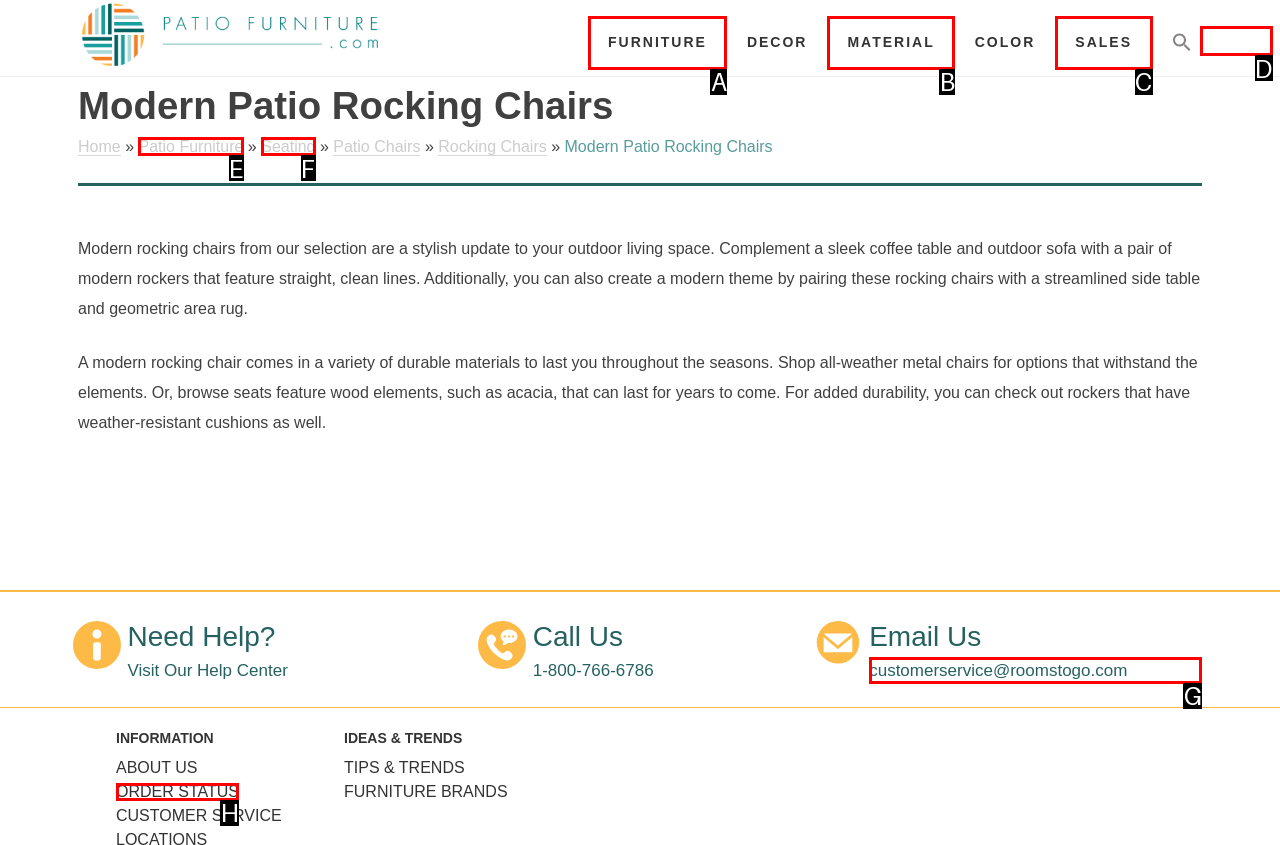Select the correct HTML element to complete the following task: Search for patio furniture
Provide the letter of the choice directly from the given options.

D